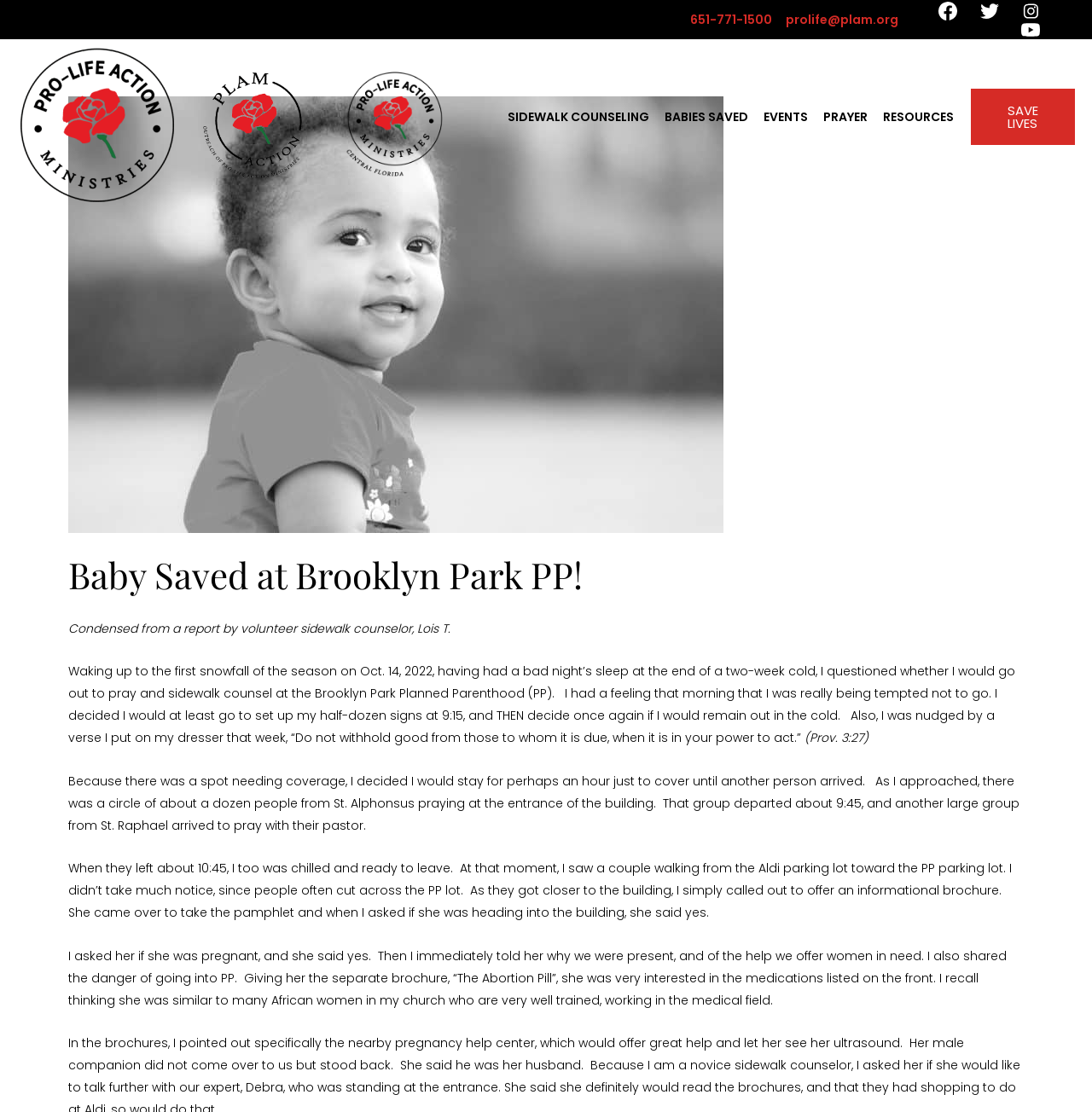Provide a thorough description of the webpage you see.

The webpage is about a pro-life organization, Pro-Life Action Ministries, and features a personal story of a volunteer sidewalk counselor, Lois T. The top section of the page has a row of links and images, including a phone number, email address, and social media icons. Below this, there is a logo of the organization and links to different sections of the website, such as "SIDEWALK COUNSELING", "BABIES SAVED", "EVENTS", "PRAYER", and "RESOURCES".

The main content of the page is a personal story of Lois T., a volunteer sidewalk counselor, who shares her experience of praying and counseling at the Brooklyn Park Planned Parenthood (PP) on October 14, 2022. The story is divided into several paragraphs, with headings and static text describing her experience. The story begins with Lois T. questioning whether she should go out to pray and sidewalk counsel at the PP due to bad weather and health issues, but ultimately decides to go and set up her signs. She then shares her encounter with a couple who were walking towards the PP parking lot and how she offered them an informational brochure and shared the help and resources available to women in need.

The story is written in a personal and reflective tone, with Lois T. sharing her thoughts and feelings throughout the experience. The text is accompanied by a heading "Baby Saved at Brooklyn Park PP!" and a subheading "Condensed from a report by volunteer sidewalk counselor, Lois T.". The page also features several images, including logos of the organization and social media icons, but no prominent images that dominate the page. Overall, the webpage has a simple and clean layout, with a focus on sharing a personal story and promoting the pro-life organization's mission and resources.